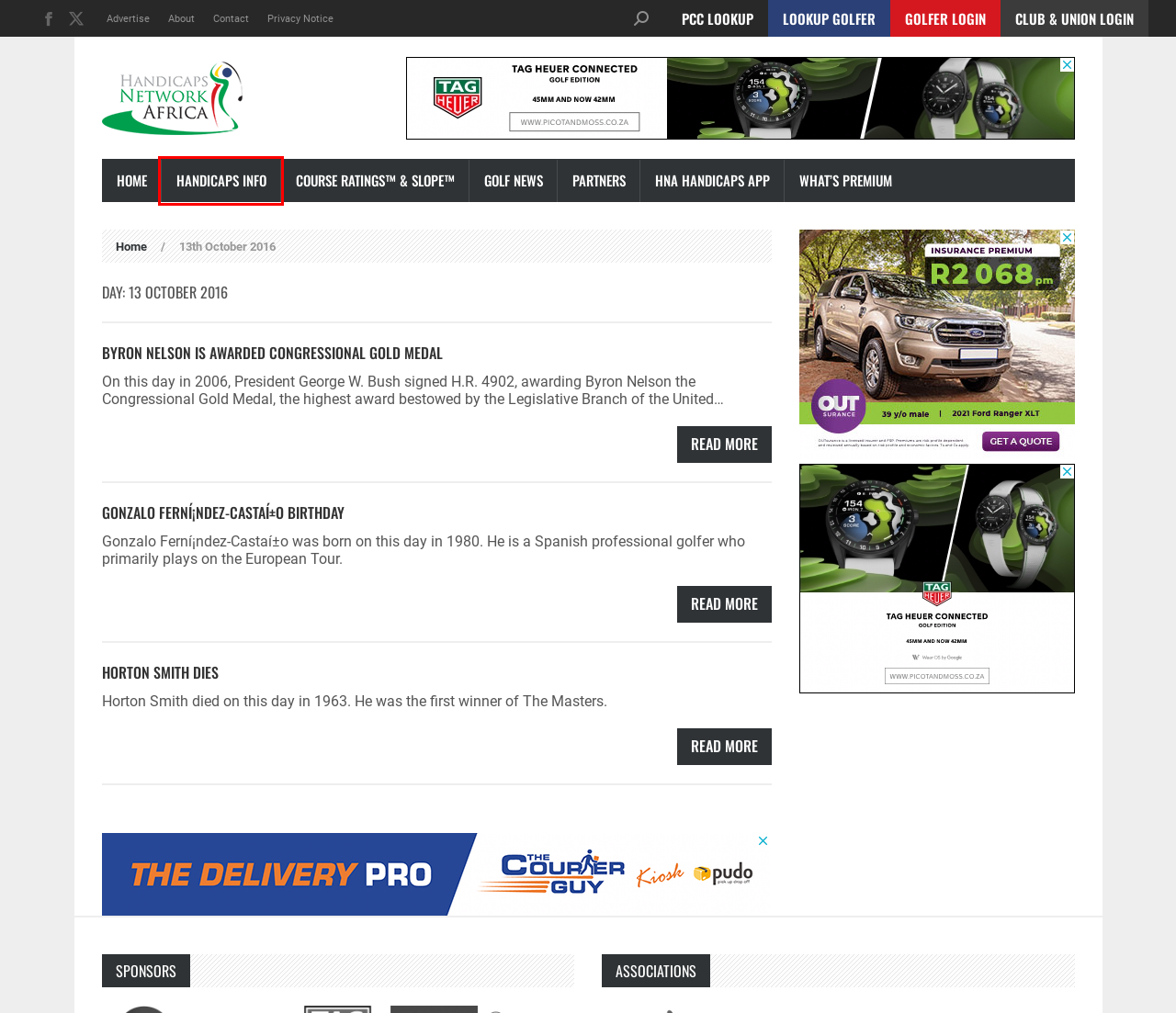Review the screenshot of a webpage that includes a red bounding box. Choose the most suitable webpage description that matches the new webpage after clicking the element within the red bounding box. Here are the candidates:
A. Golf News Archives - Handicaps
B. Contact - Handicaps
C. Handicaps Info - Handicaps
D. What's Premium - Handicaps
E. Handicaps Network Africa
F. Advertising Opportunities - Handicaps
G. Course Ratings & Slope - Handicaps
H. PCC Lookup - Handicaps

C